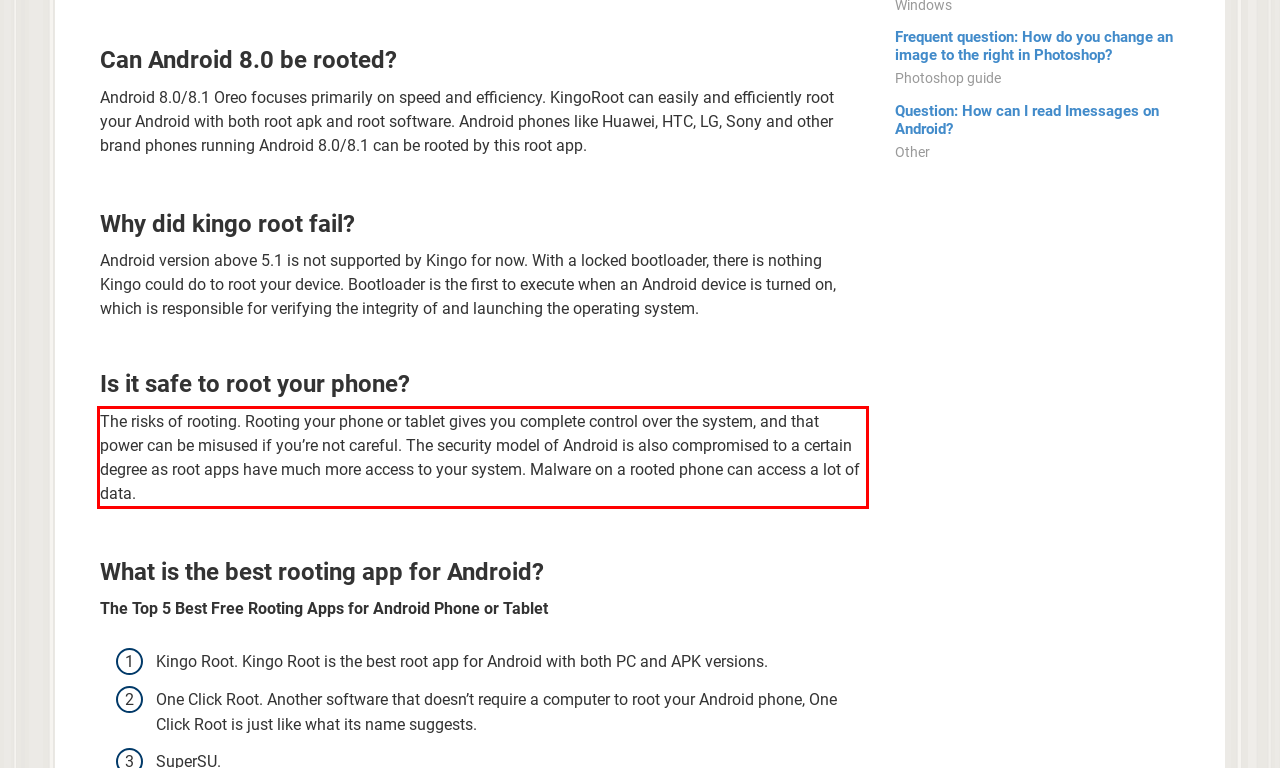You have a screenshot with a red rectangle around a UI element. Recognize and extract the text within this red bounding box using OCR.

The risks of rooting. Rooting your phone or tablet gives you complete control over the system, and that power can be misused if you’re not careful. The security model of Android is also compromised to a certain degree as root apps have much more access to your system. Malware on a rooted phone can access a lot of data.